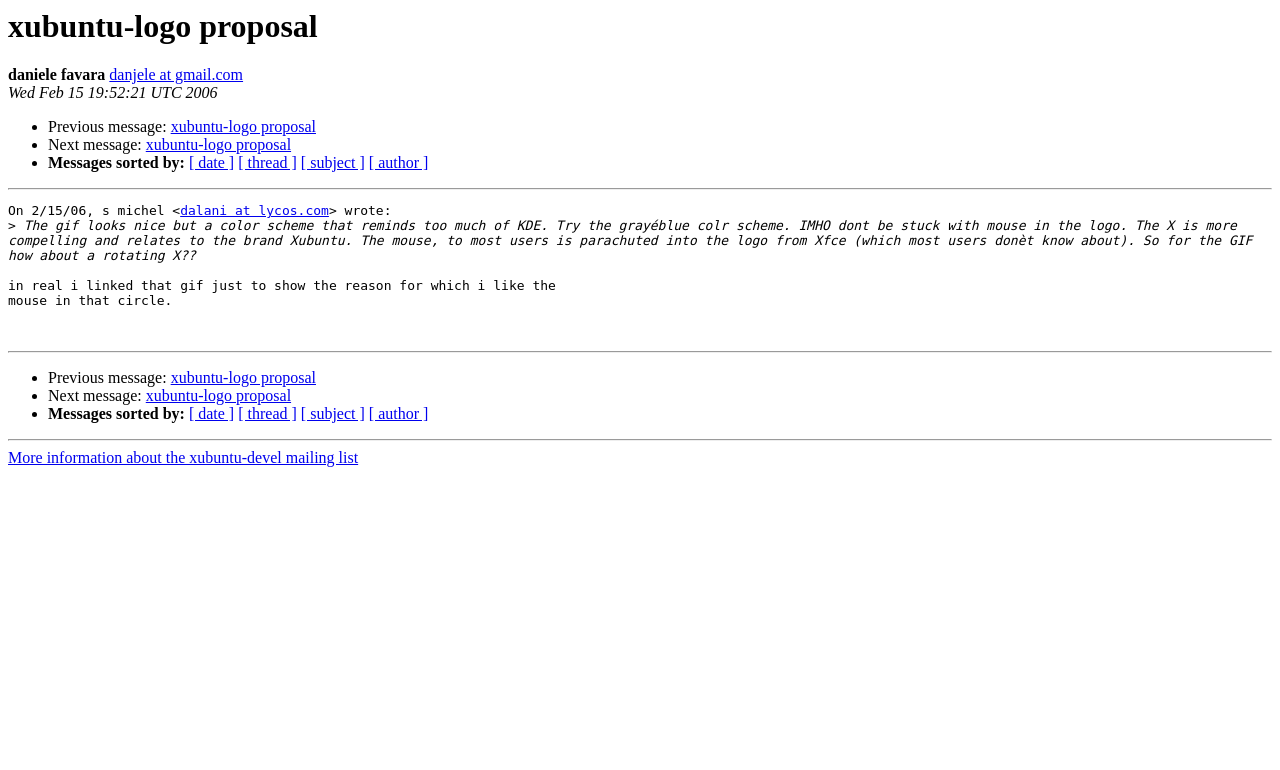Utilize the details in the image to give a detailed response to the question: How many messages are there in the thread?

There are at least two messages in the thread because there are 'Previous message' and 'Next message' links, indicating that there are multiple messages in the thread.